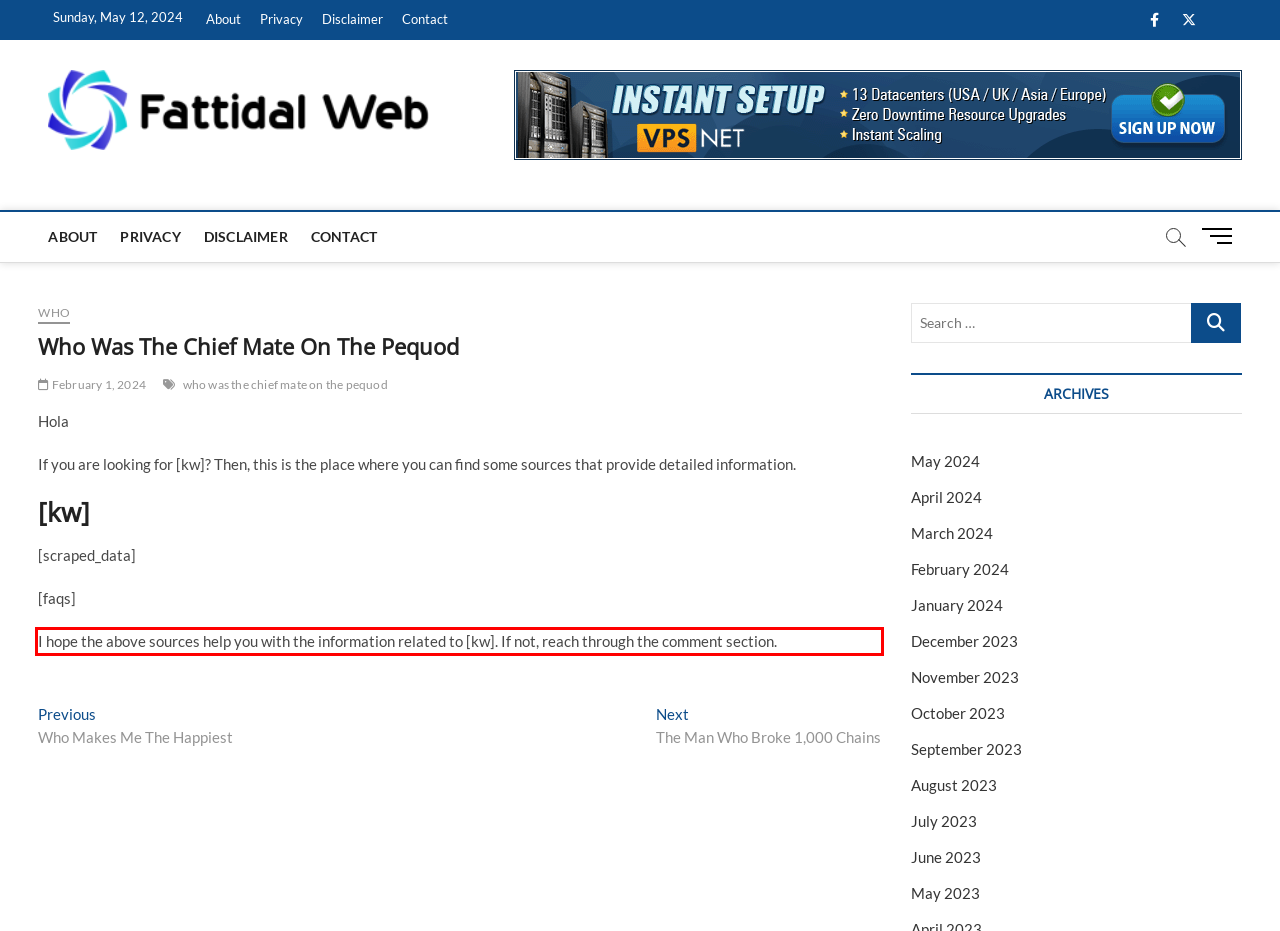There is a screenshot of a webpage with a red bounding box around a UI element. Please use OCR to extract the text within the red bounding box.

I hope the above sources help you with the information related to [kw]. If not, reach through the comment section.